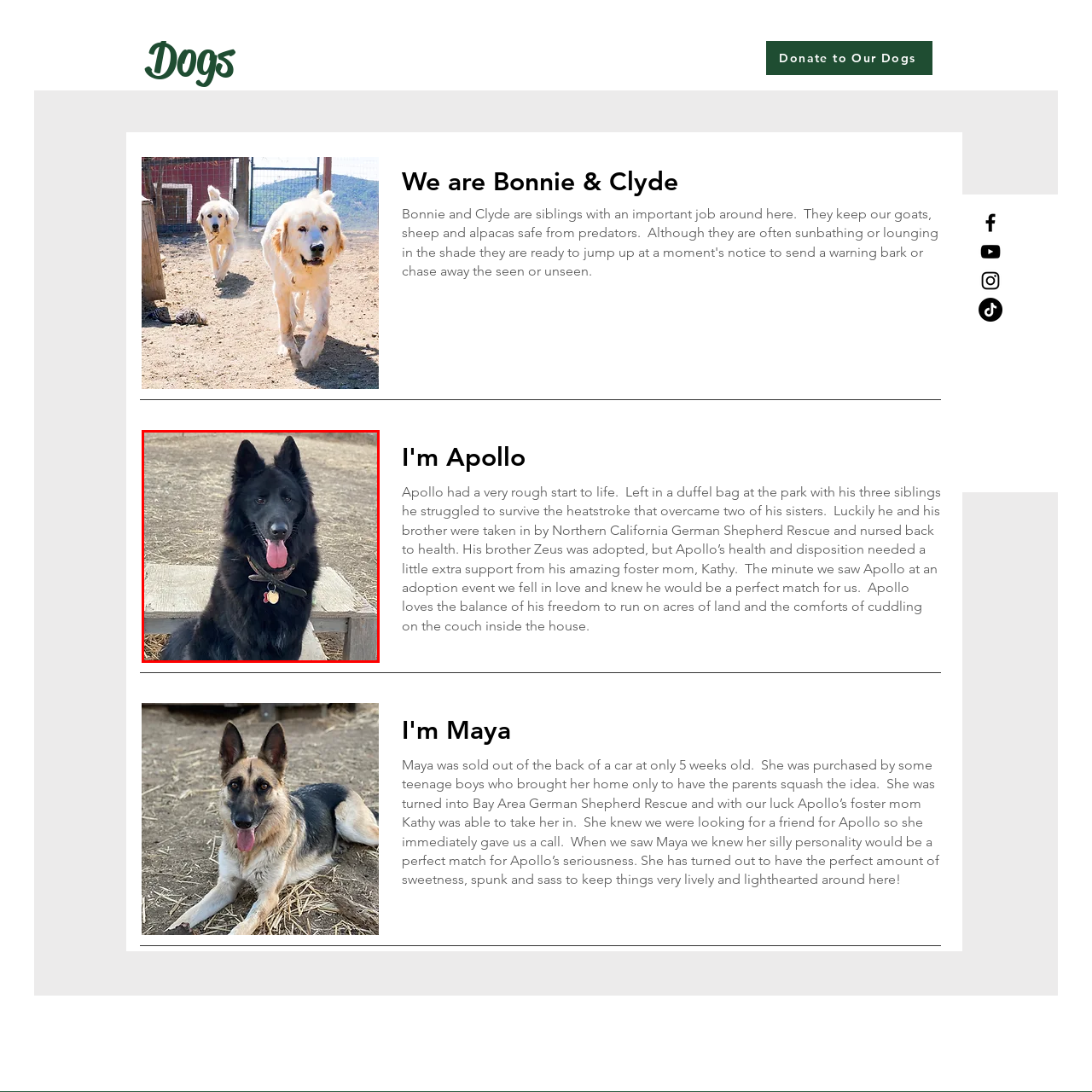Give an in-depth description of the picture inside the red marked area.

This image features Apollo, a handsome black German Shepherd with a glossy coat and an expressive face. His bright eyes and playful demeanor capture the essence of his lively personality. He sits confidently on a wooden platform, surrounded by a natural outdoor setting, possibly hinting at his newfound freedom and comfort after overcoming challenges in his early life. Apollo was rescued alongside his siblings, and thanks to the care of his foster mom, he is now thriving in a loving home. His playful spirit is complemented by his relaxed pose, with his tongue playfully hanging out, showcasing his friendly and approachable nature. This image perfectly encapsulates Apollo's joyful and resilient character, inviting viewers to connect with his story of survival and happiness.